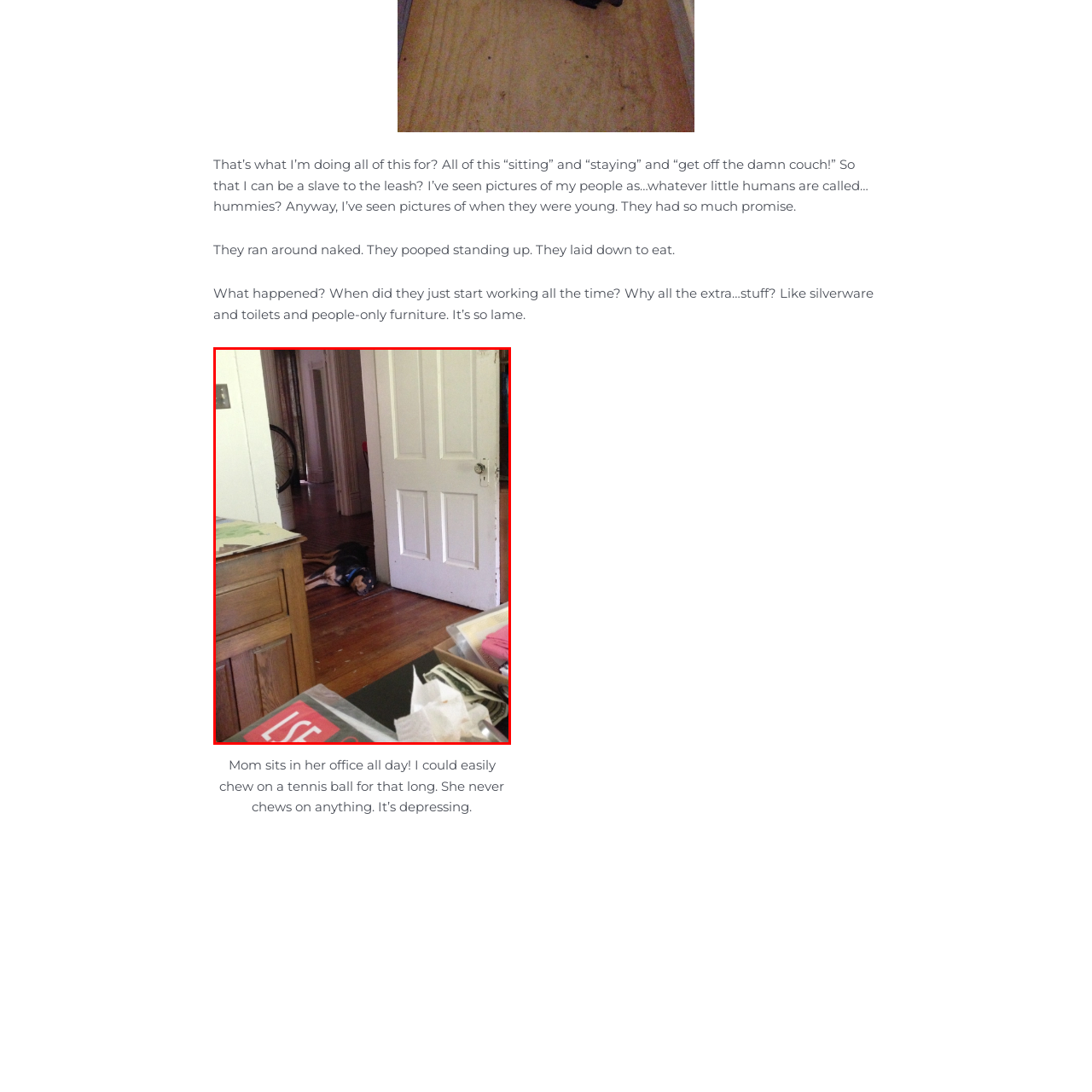Carefully scrutinize the image within the red border and generate a detailed answer to the following query, basing your response on the visual content:
What is in the background of the room?

In the background, a glimpse of a bicycle and other furniture provides a domestic atmosphere, indicating that the room is a part of a lived-in space with personal items and belongings.